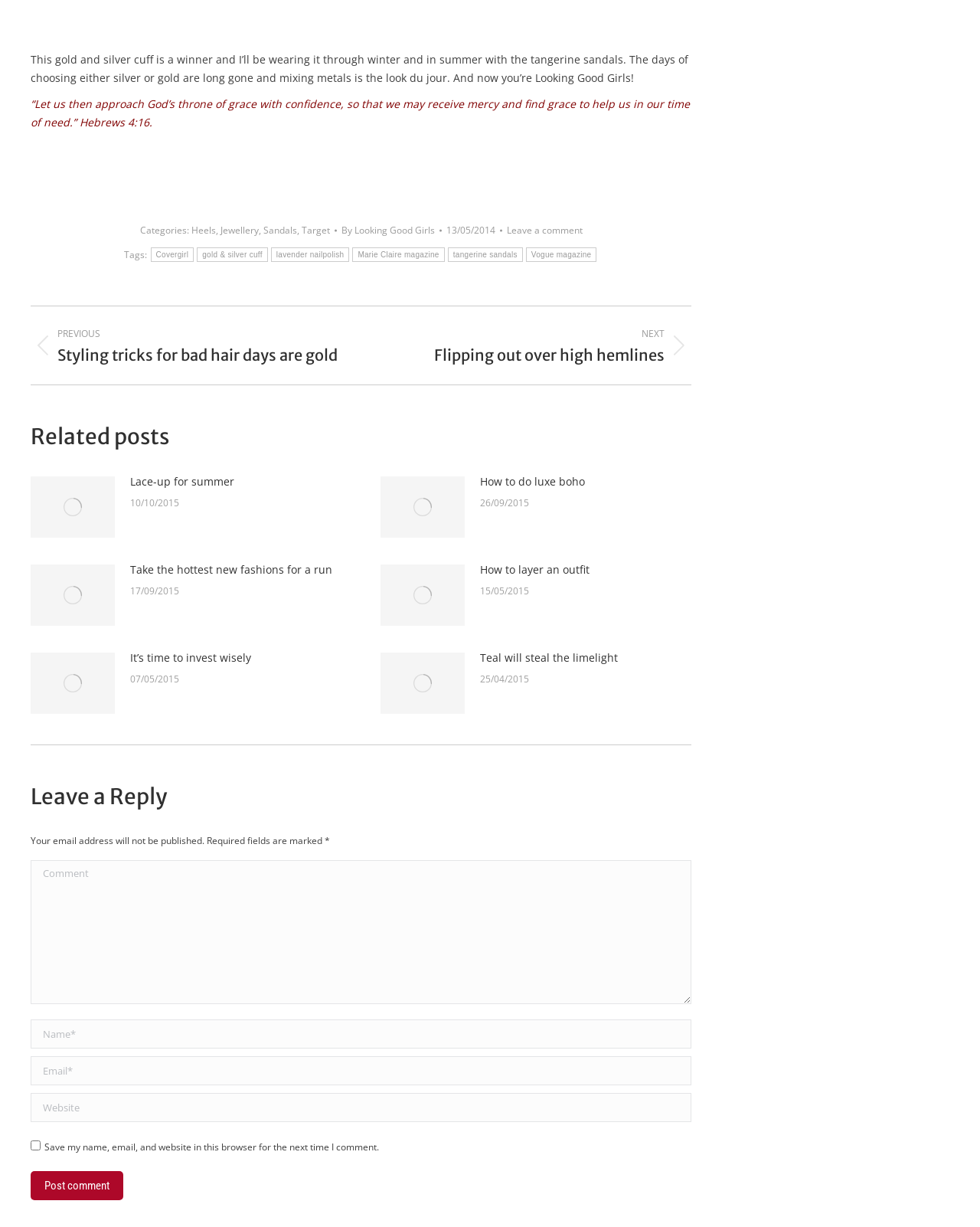Please identify the bounding box coordinates of the element's region that needs to be clicked to fulfill the following instruction: "View the 'Lace-up for summer' post". The bounding box coordinates should consist of four float numbers between 0 and 1, i.e., [left, top, right, bottom].

[0.133, 0.385, 0.239, 0.4]